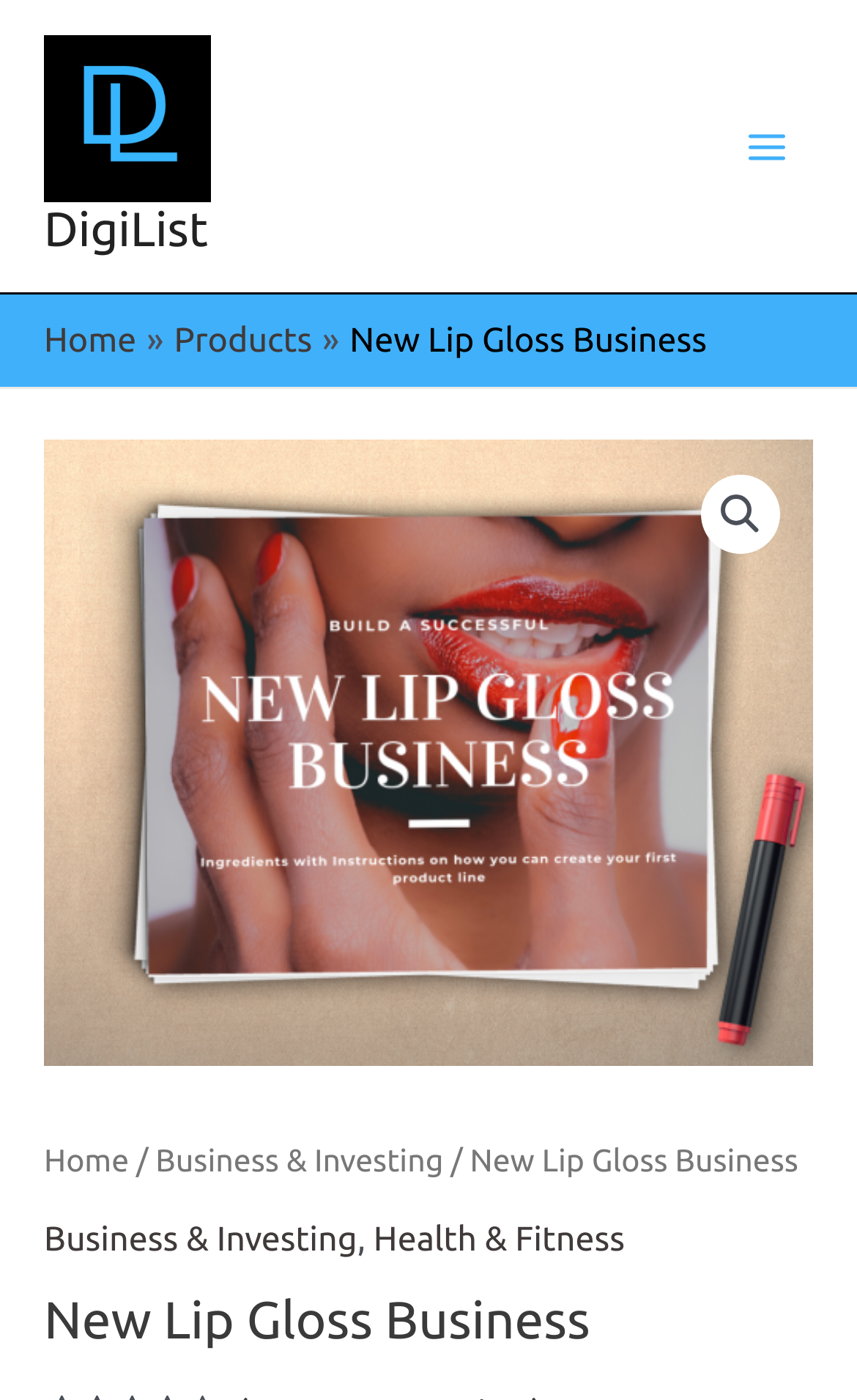Locate the bounding box coordinates of the element that should be clicked to execute the following instruction: "open main menu".

[0.842, 0.072, 0.949, 0.137]